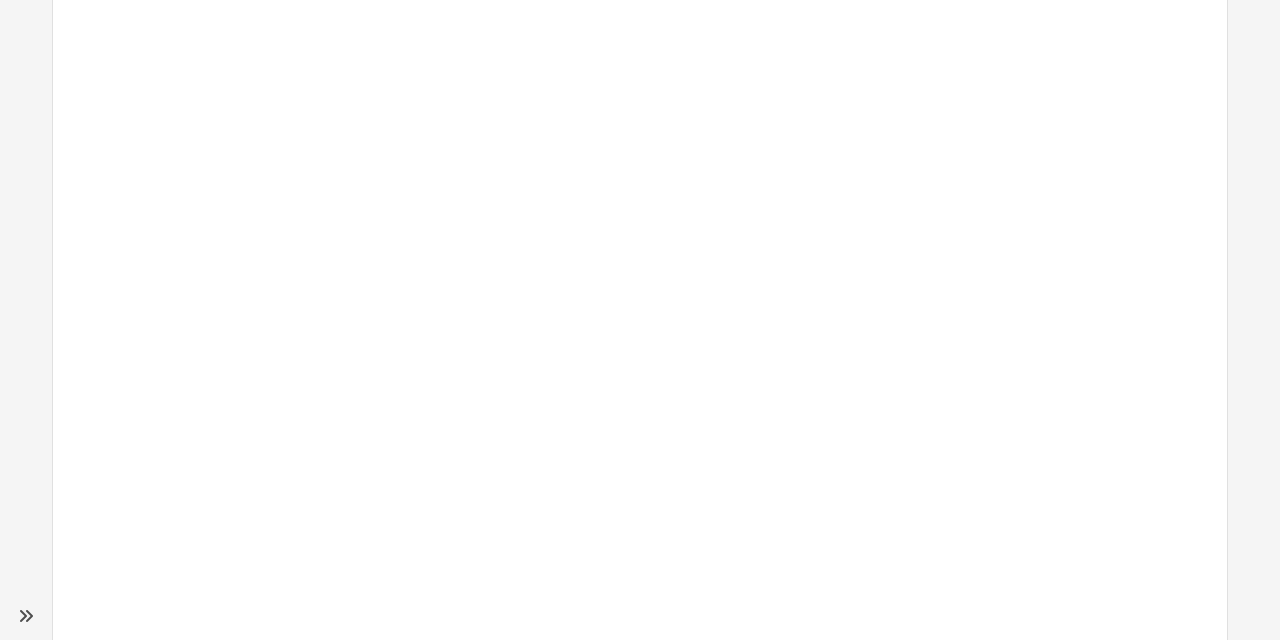Bounding box coordinates should be provided in the format (top-left x, top-left y, bottom-right x, bottom-right y) with all values between 0 and 1. Identify the bounding box for this UI element: Collapse

[0.006, 0.938, 0.034, 0.988]